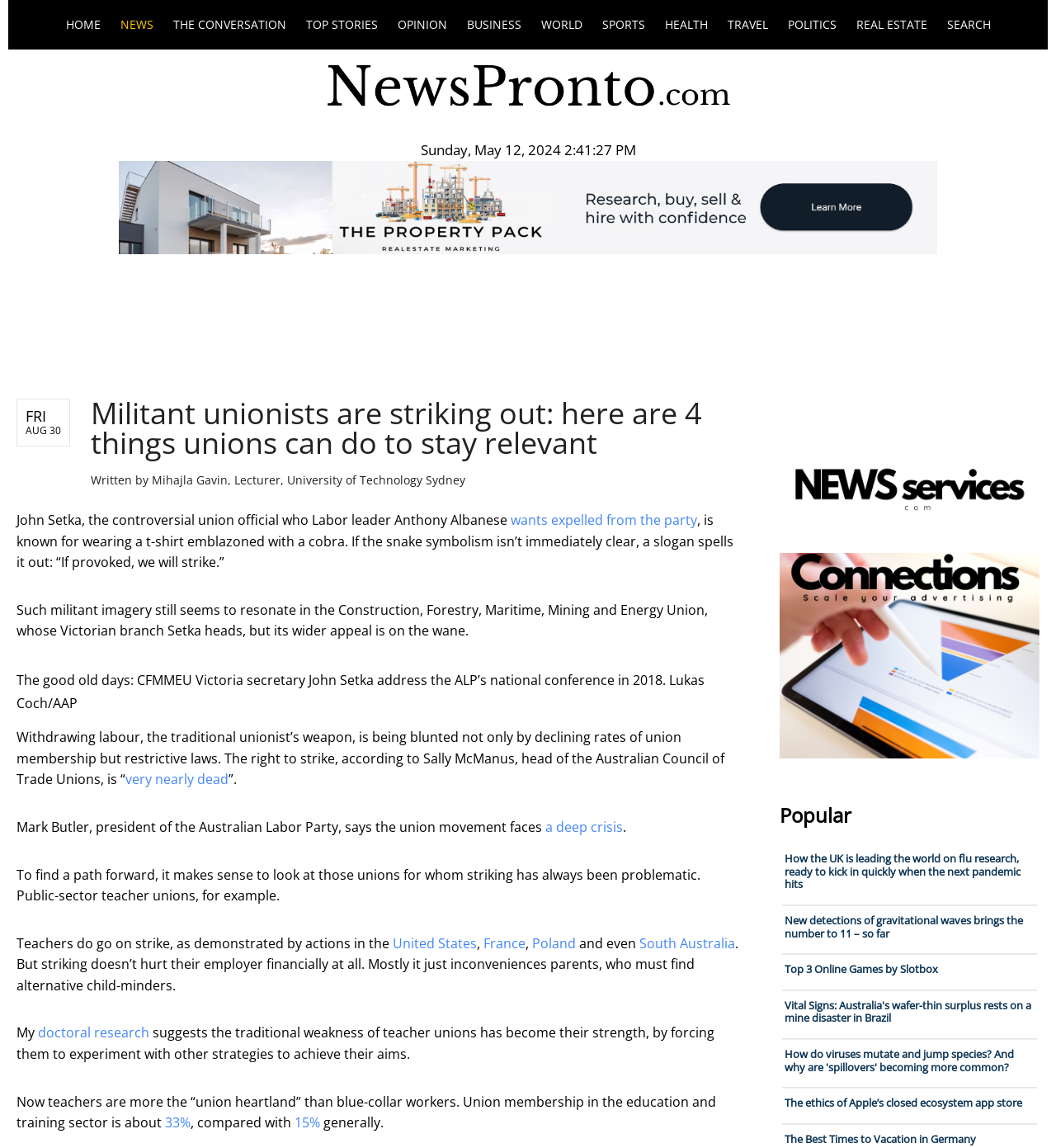What is the category of the article?
Provide a thorough and detailed answer to the question.

Based on the webpage structure, I can see that the article is categorized under 'NEWS' as indicated by the heading element with the text 'NEWS'.